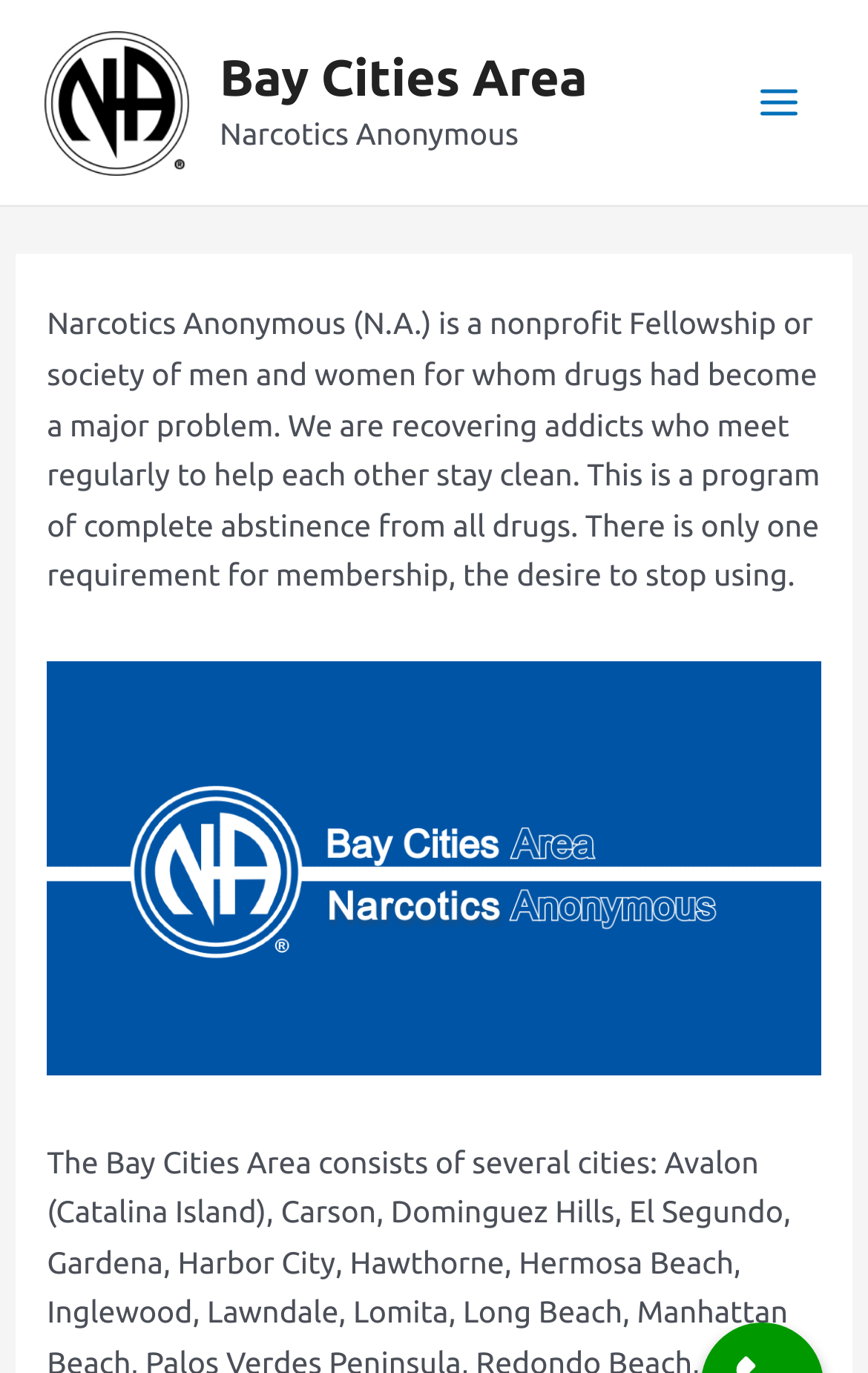What is the position of the main menu button?
Refer to the image and offer an in-depth and detailed answer to the question.

The main menu button is positioned at the top right of the webpage, as indicated by its bounding box coordinates [0.845, 0.042, 0.949, 0.108], which show that it is located near the top and right edges of the webpage.